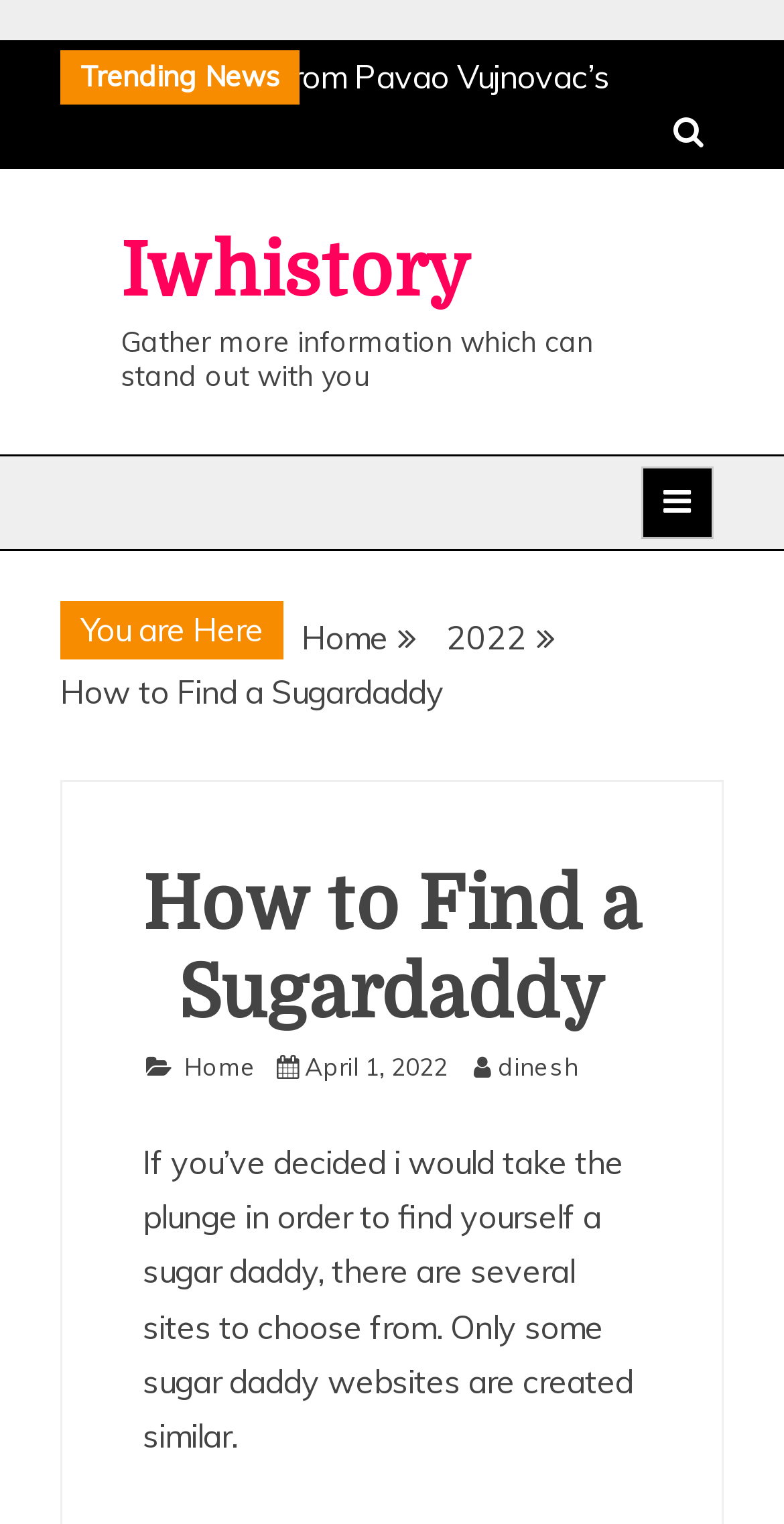Identify and provide the text of the main header on the webpage.

How to Find a Sugardaddy